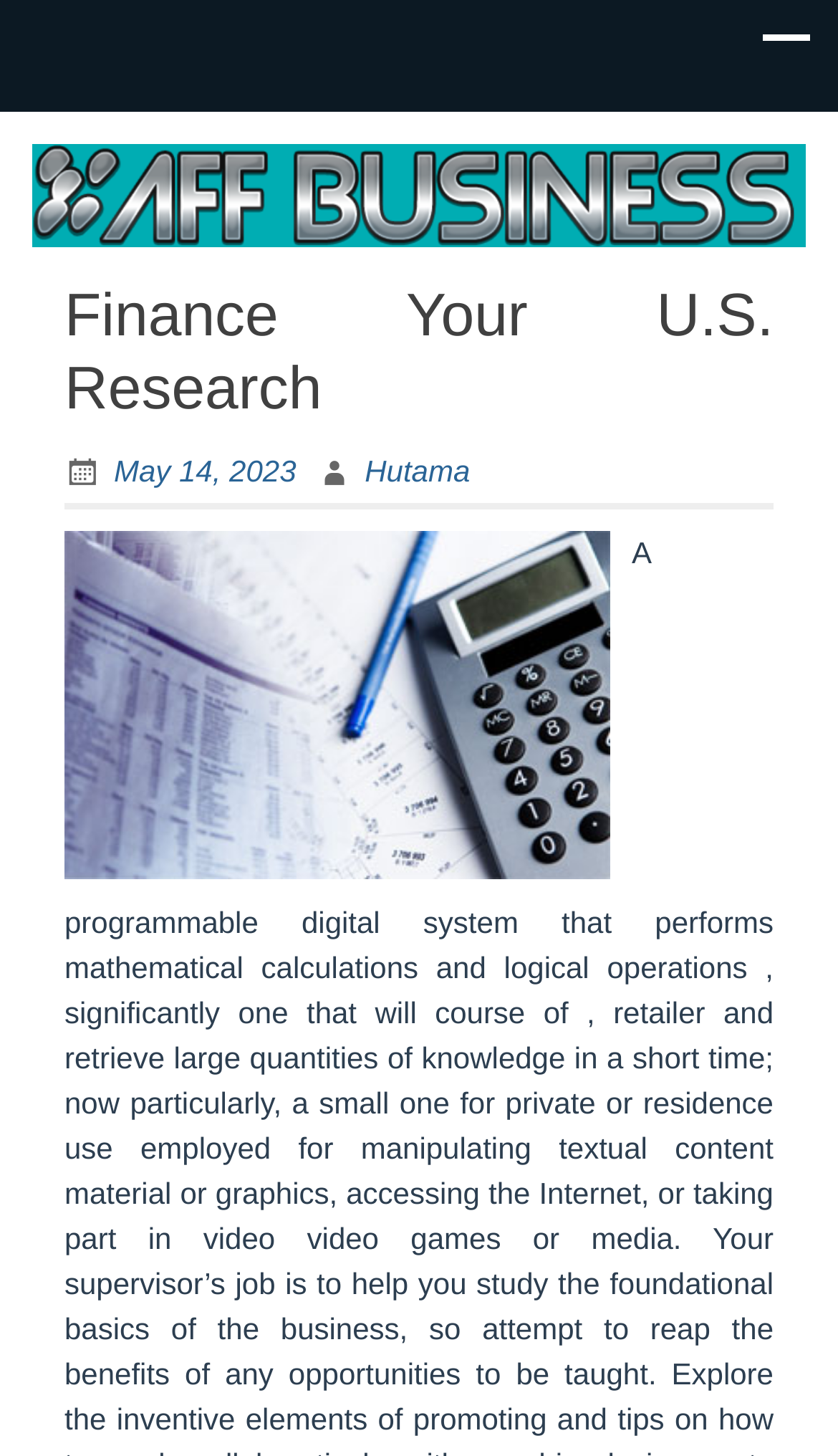Generate the text of the webpage's primary heading.

Finance Your U.S. Research